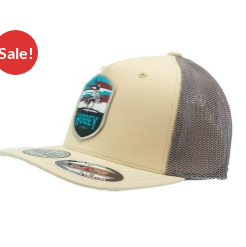Offer a detailed explanation of what is happening in the image.

The image showcases a stylish Hooey Cheyenne Tan Grey 5-Panel FlexFit Men's Cap, designed with a sleek aesthetic featuring a beige front panel complemented by a grey mesh back. At the forefront of the cap is a distinctive patch adorned with vibrant graphics, capturing a playful yet rugged vibe suitable for outdoor enthusiasts. The image prominently displays a "Sale!" tag, indicating a special offer on this item, making it an enticing choice for shoppers looking for both quality and style. This cap is perfect for casual outings or as a fashionable accessory to enhance any outfit.